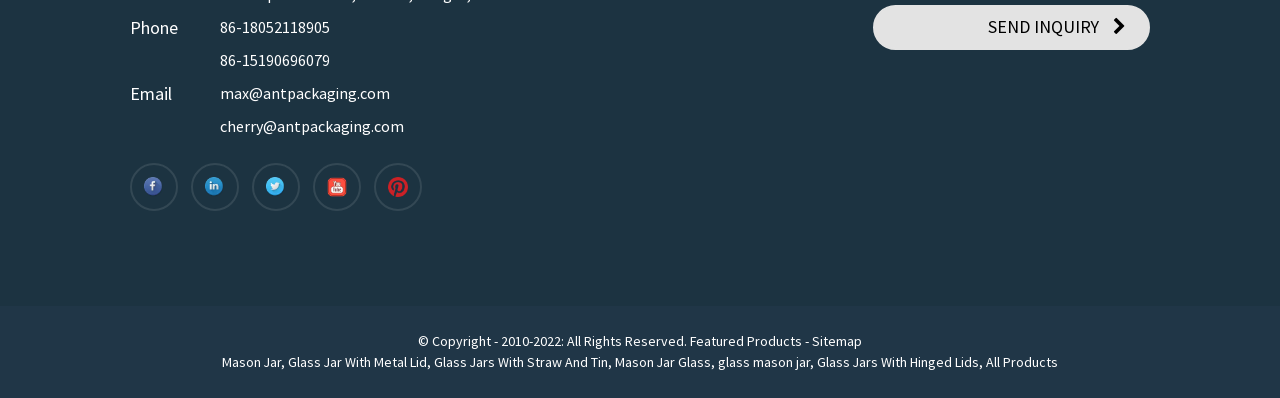Please examine the image and answer the question with a detailed explanation:
What is the email address of Max?

I looked for the static text element 'Email' and found the link element next to it, which contains the email address of Max.